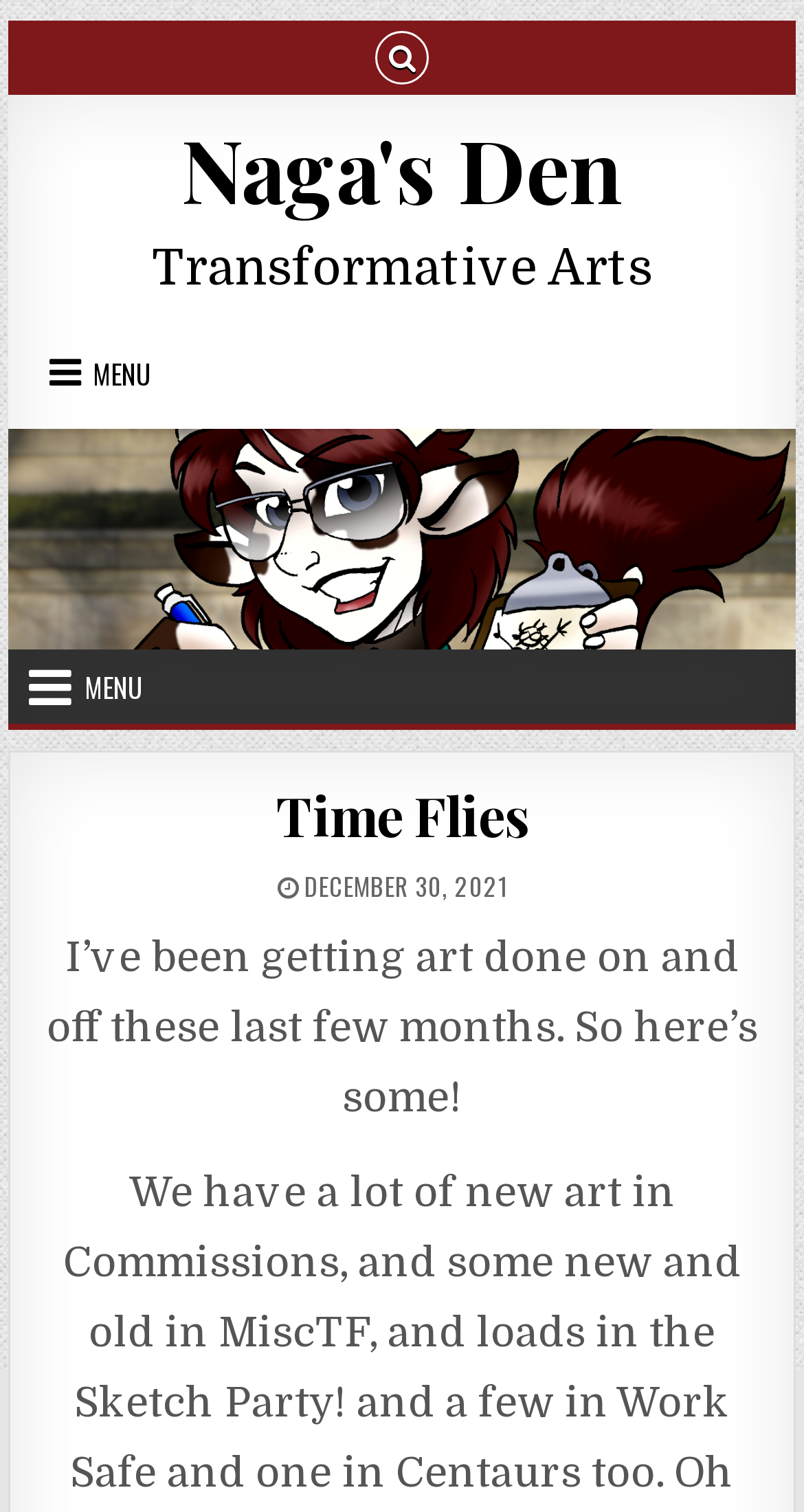Generate a thorough caption that explains the contents of the webpage.

The webpage is titled "Time Flies – Naga's Den" and features a prominent heading "Naga's Den" at the top, taking up most of the width. Below the heading, there is a link with the same text "Naga's Den". To the right of the heading, there is a static text "Transformative Arts". 

On the top-right corner, there is a small link with a font awesome icon '\uf002'. On the top-left corner, there is a secondary menu navigation button with a font awesome icon '\uf0c9 MENU', which is not expanded. 

Below the secondary menu, there is a large link that spans almost the entire width of the page. Underneath this link, there is a primary menu navigation button with a font awesome icon '\uf0c9 MENU', which is not expanded. 

When the primary menu is expanded, it reveals a header section with a heading "Time Flies" and a link with the same text. Below the heading, there is a static text with a published date "DECEMBER 30, 2021". 

The main content of the page starts with a static text "I’ve been getting art done on and off these last few months. So here’s some!", which takes up most of the width.